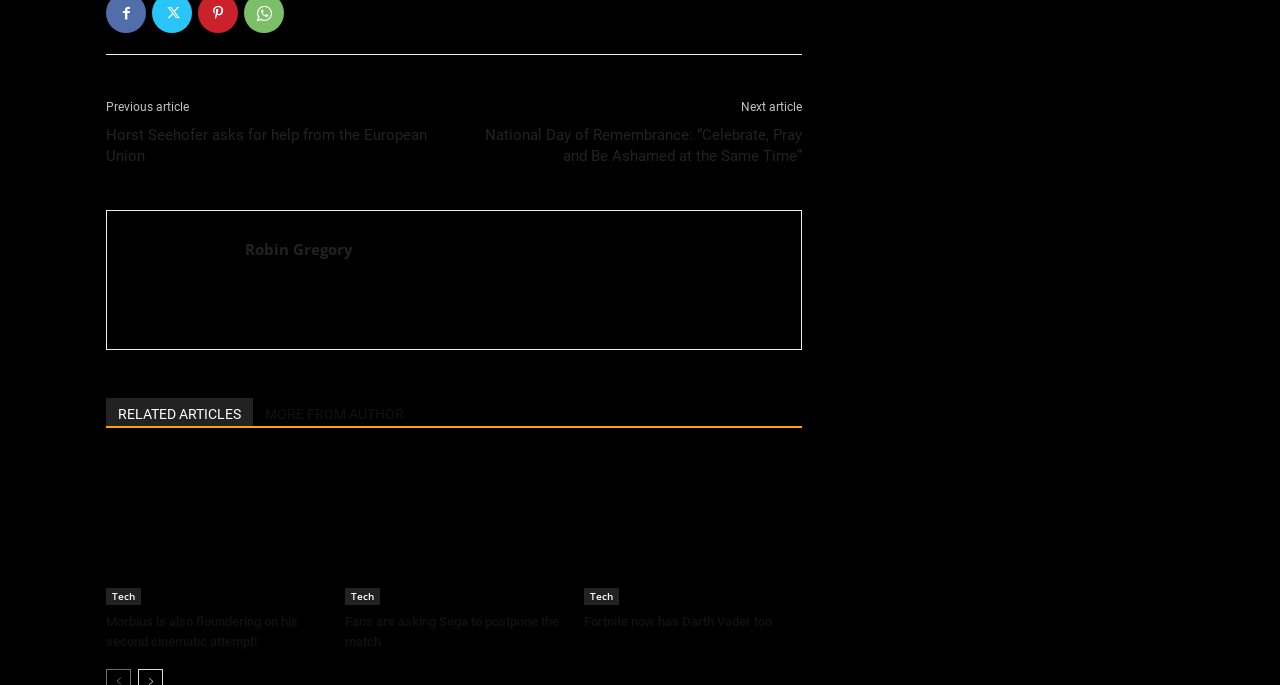Locate the bounding box coordinates of the element that should be clicked to execute the following instruction: "Read the article about Fortnite now has Darth Vader too".

[0.456, 0.664, 0.627, 0.883]